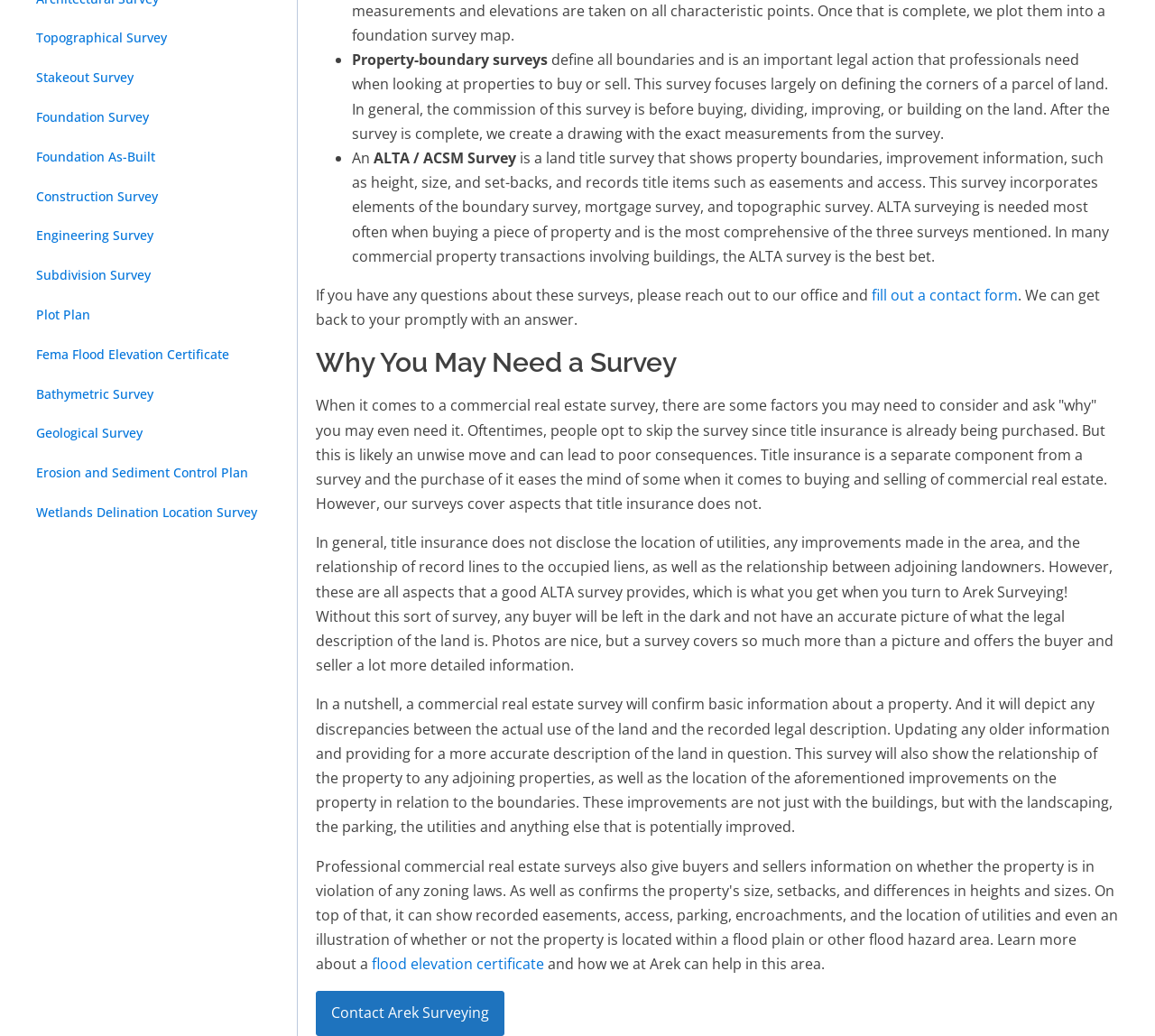Locate the bounding box of the UI element with the following description: "Foundation Survey".

[0.031, 0.094, 0.241, 0.132]